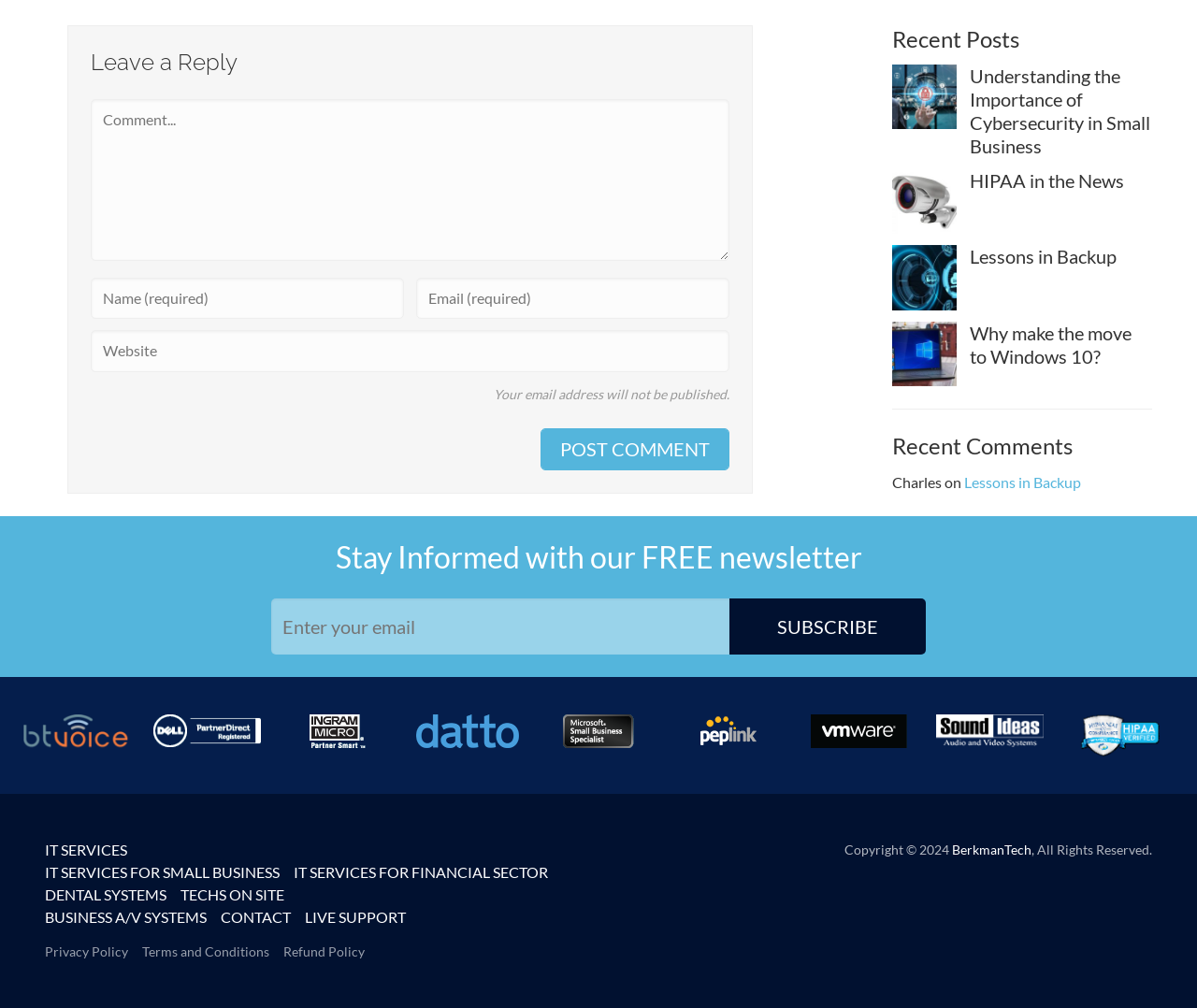Find the bounding box coordinates of the clickable region needed to perform the following instruction: "Post a comment". The coordinates should be provided as four float numbers between 0 and 1, i.e., [left, top, right, bottom].

[0.452, 0.424, 0.61, 0.466]